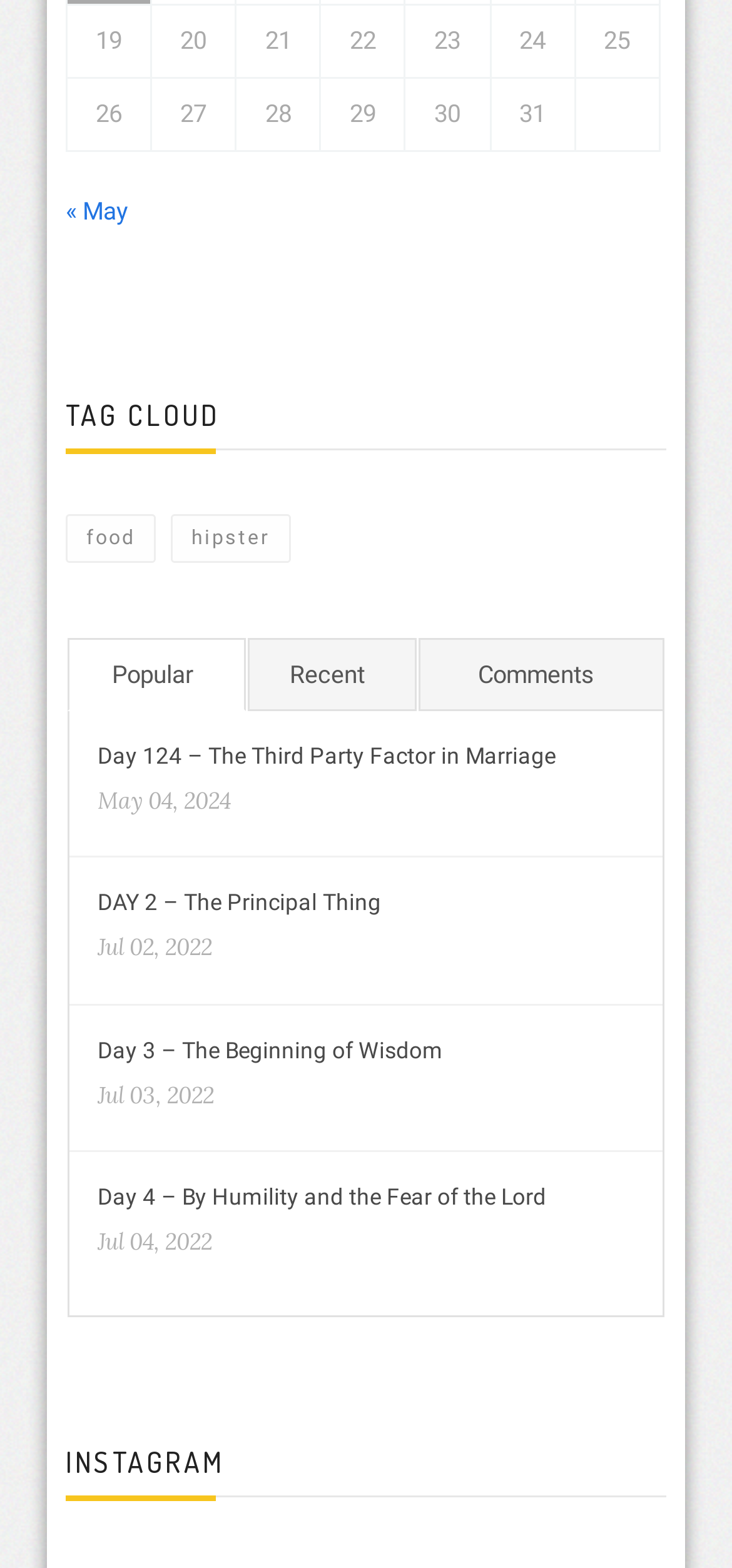What is the text of the first link in the TAG CLOUD section?
Please provide a detailed answer to the question.

In the TAG CLOUD section, I found a link with the text 'food (1 item)' which is the first link in this section.